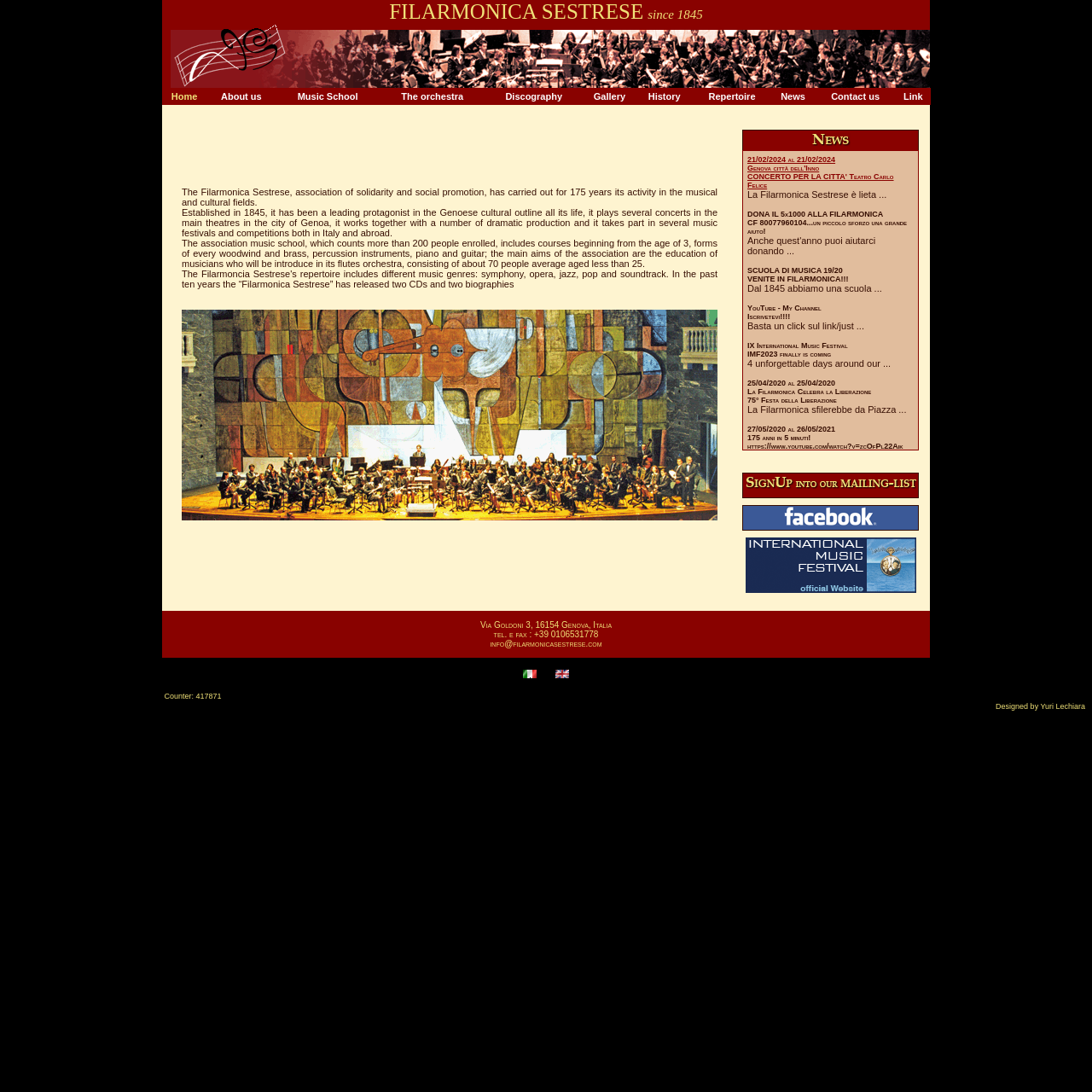Please respond to the question with a concise word or phrase:
What is the address of the orchestra?

Via Goldoni 3, 16154 Genova, Italia